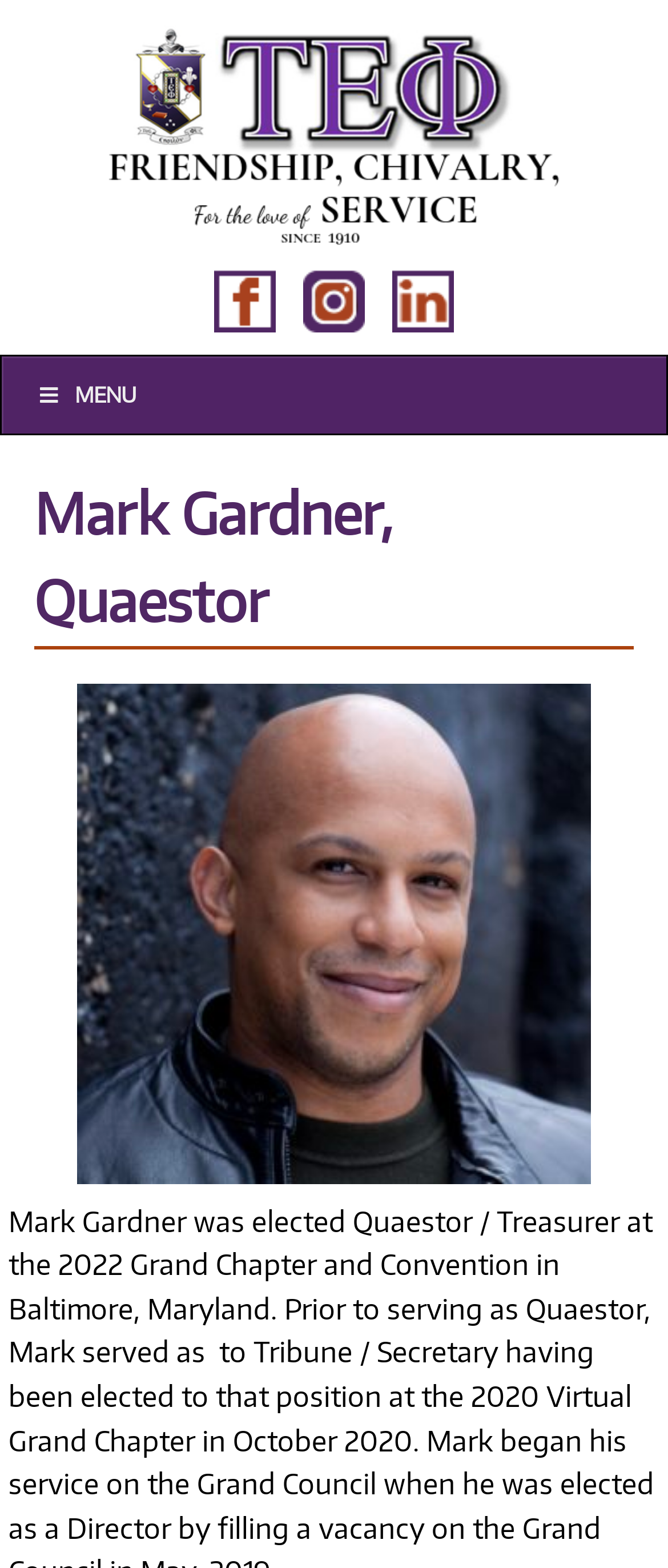What is the text above the menu icon?
Look at the image and respond with a one-word or short-phrase answer.

Mark Gardner, Quaestor